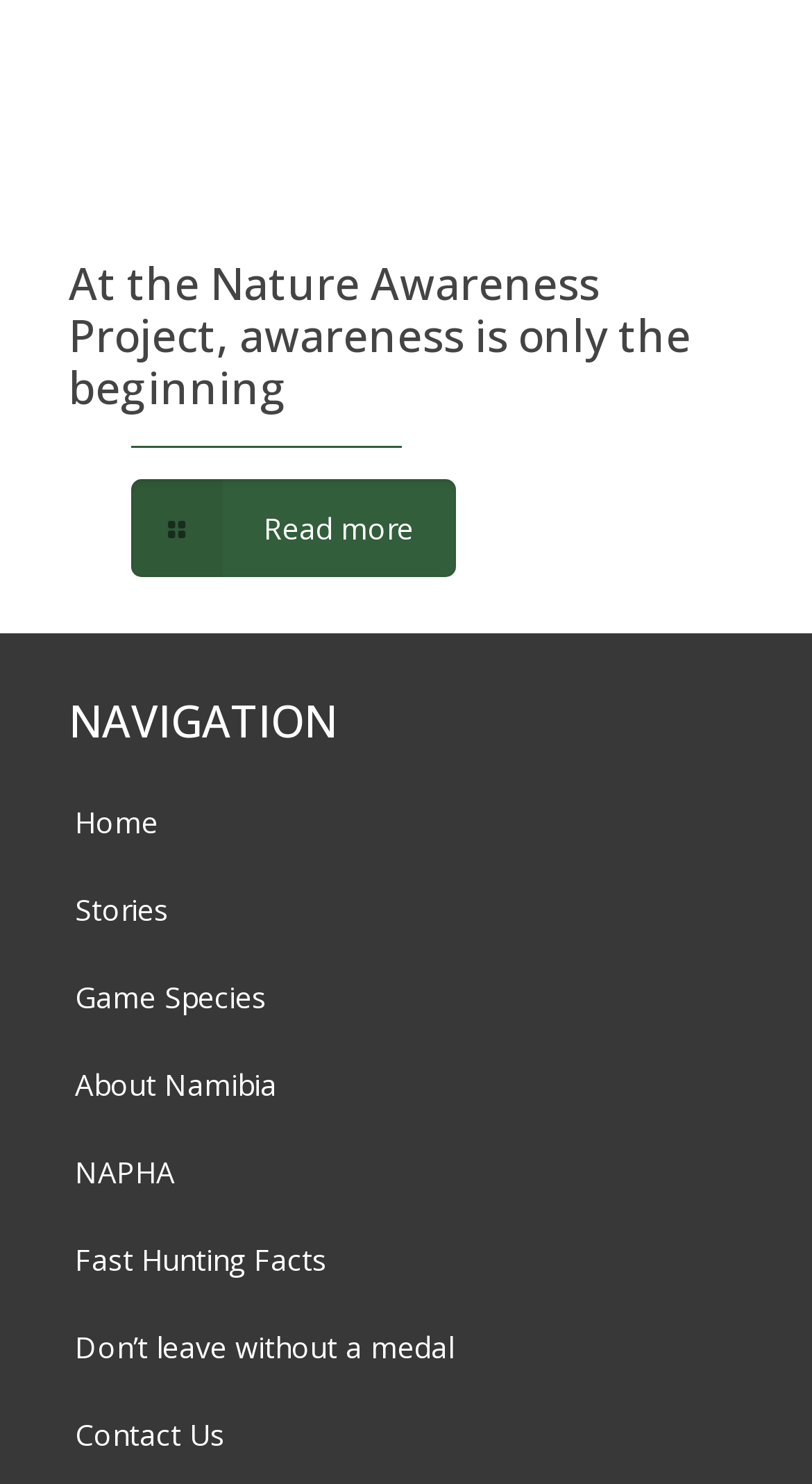Identify the bounding box coordinates of the clickable region to carry out the given instruction: "Learn about Game Species".

[0.085, 0.642, 0.915, 0.701]